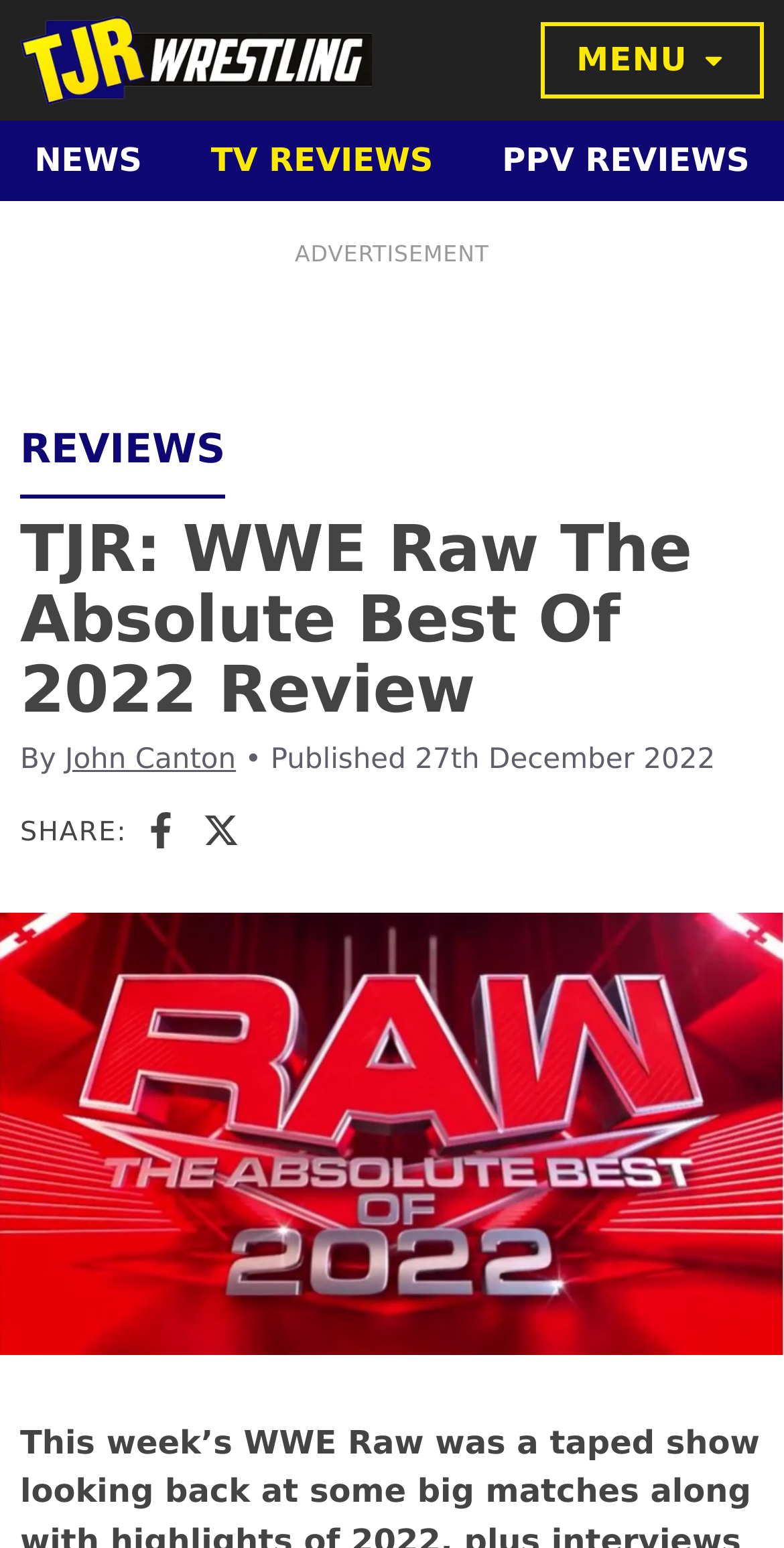Please identify the bounding box coordinates of the region to click in order to complete the task: "Click on the TJR Wrestling logo". The coordinates must be four float numbers between 0 and 1, specified as [left, top, right, bottom].

[0.026, 0.01, 0.474, 0.068]